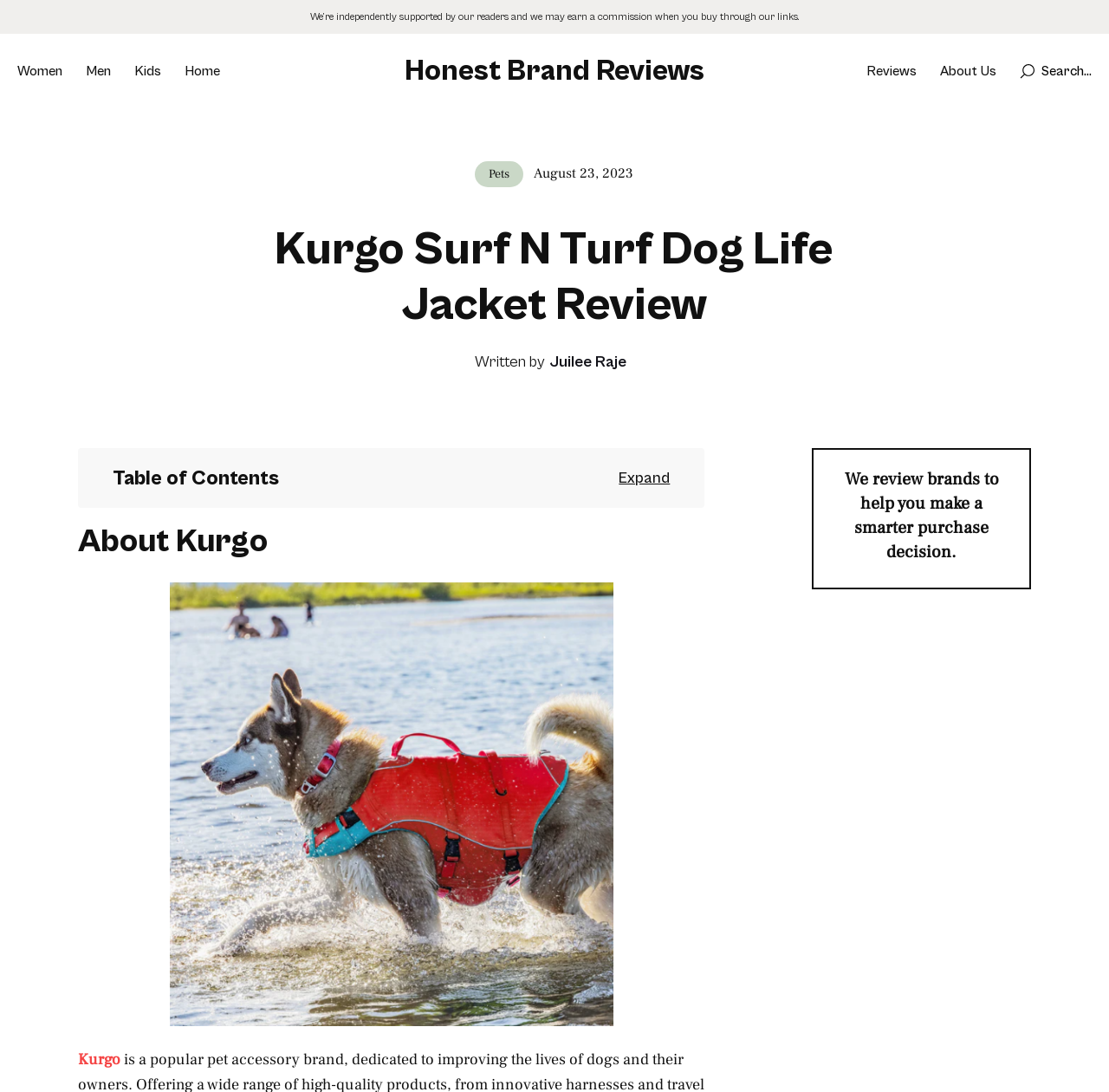Provide the bounding box coordinates of the area you need to click to execute the following instruction: "Read the 'About Kurgo' section".

[0.07, 0.48, 0.635, 0.514]